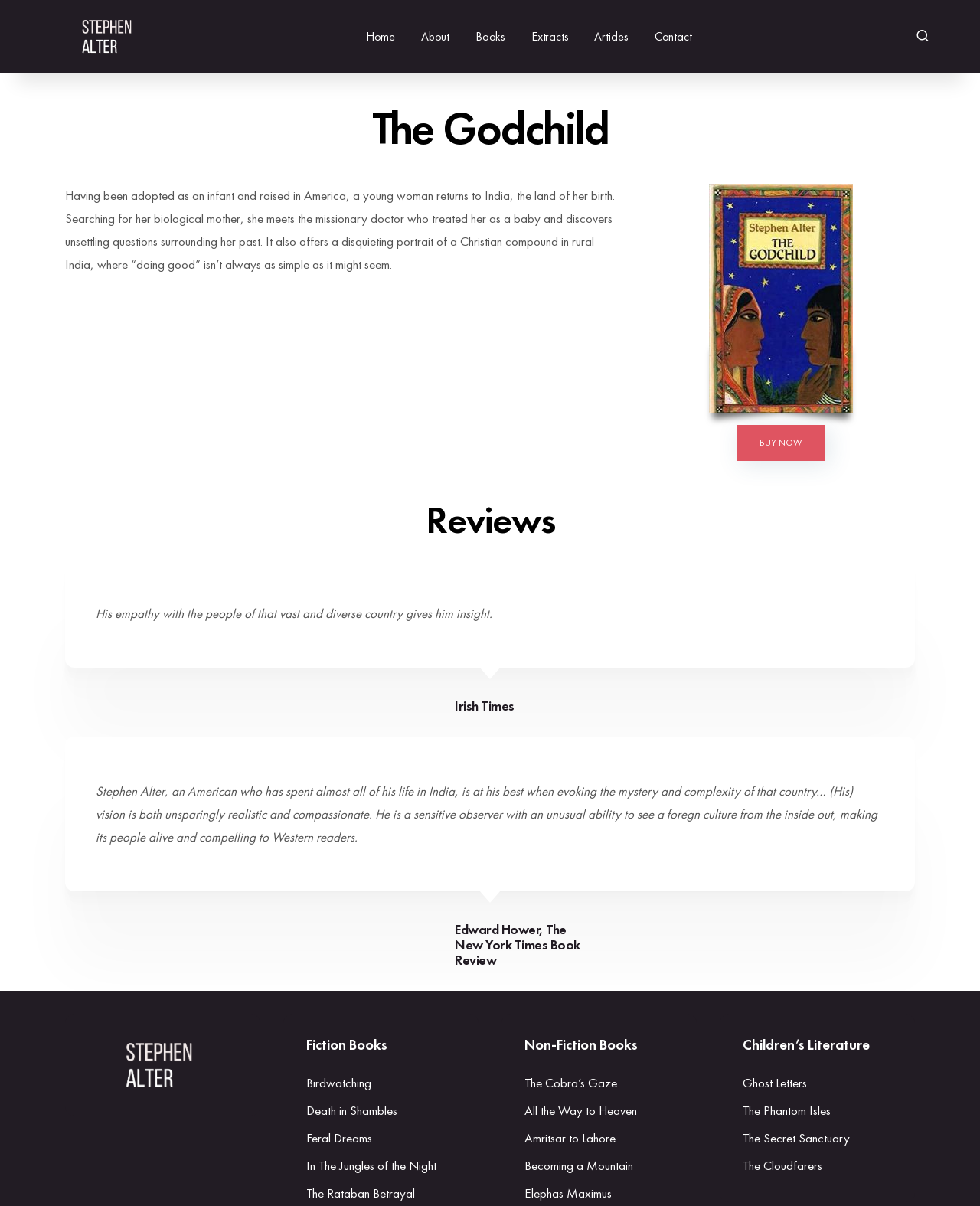Generate a comprehensive description of the webpage content.

This webpage is about the book "The Godchild" by Stephen Alter. At the top left corner, there is a logo link. To the right of the logo, there are six navigation links: "Home", "About", "Books", "Extracts", "Articles", and "Contact". 

Below the navigation links, there is a large heading that reads "The Godchild". Underneath the heading, there is a paragraph of text that summarizes the book's plot, which involves a young woman's search for her biological mother in India and her encounter with a missionary doctor.

To the right of the summary, there is a figure with a link, and below it, a "BUY NOW" button. 

Further down the page, there is a heading that reads "Reviews". Below this heading, there are two quotes from book reviews, one from the Irish Times and the other from The New York Times Book Review. The quotes praise the author's insight and ability to evoke the complexity of India.

At the bottom of the page, there are two sections of links. The left section has links to fiction books, including "Birdwatching", "Death in Shambles", "Feral Dreams", and "In The Jungles of the Night". The right section has links to non-fiction books, including "The Cobra’s Gaze", "All the Way to Heaven", "Amritsar to Lahore", and "Becoming a Mountain", as well as links to children's literature, including "Ghost Letters", "The Phantom Isles", "The Secret Sanctuary", and "The Cloudfarers".